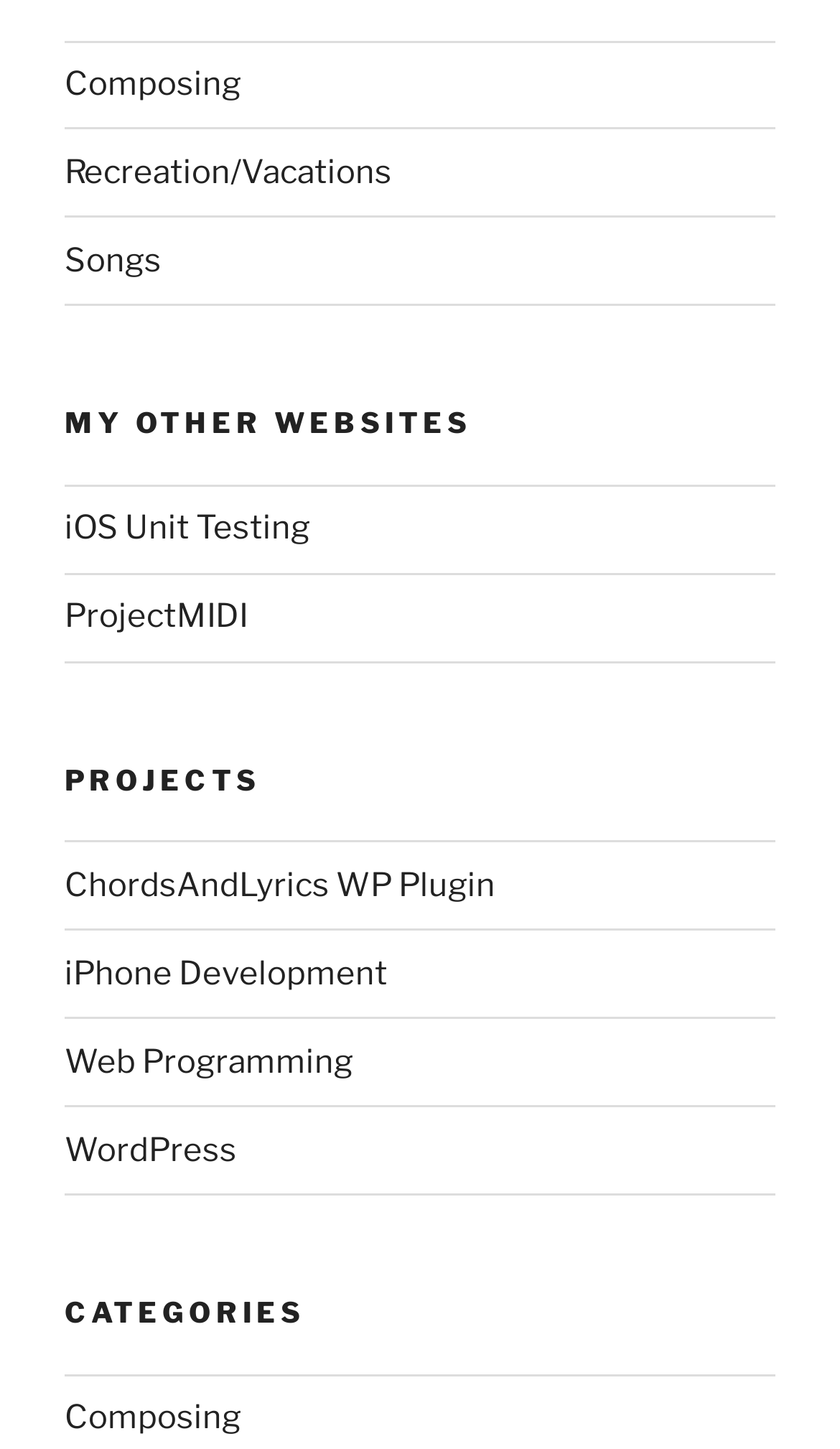What is the second project listed?
Use the screenshot to answer the question with a single word or phrase.

iPhone Development